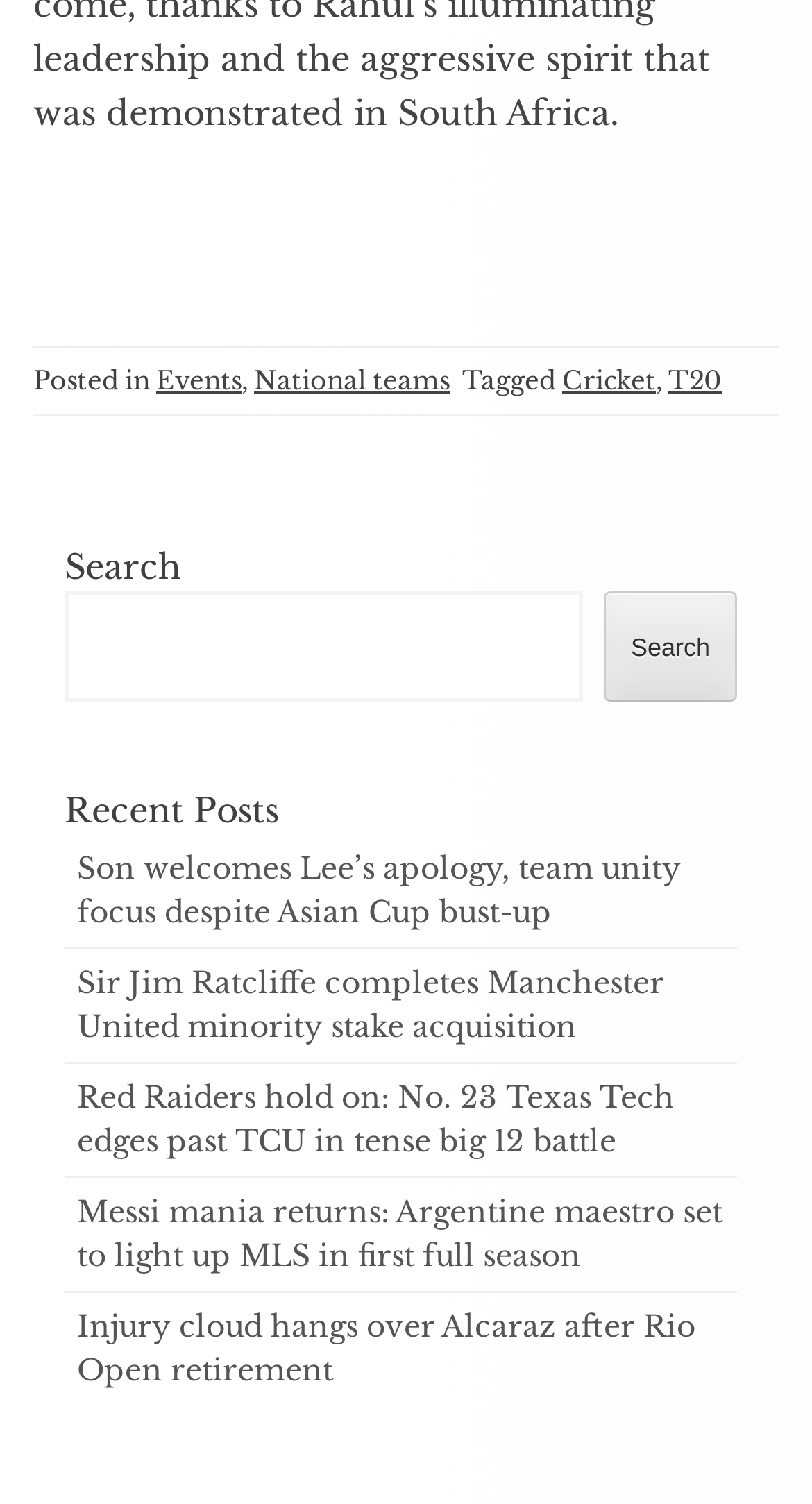Find the bounding box coordinates corresponding to the UI element with the description: "parent_node: Search name="s"". The coordinates should be formatted as [left, top, right, bottom], with values as floats between 0 and 1.

[0.079, 0.392, 0.718, 0.466]